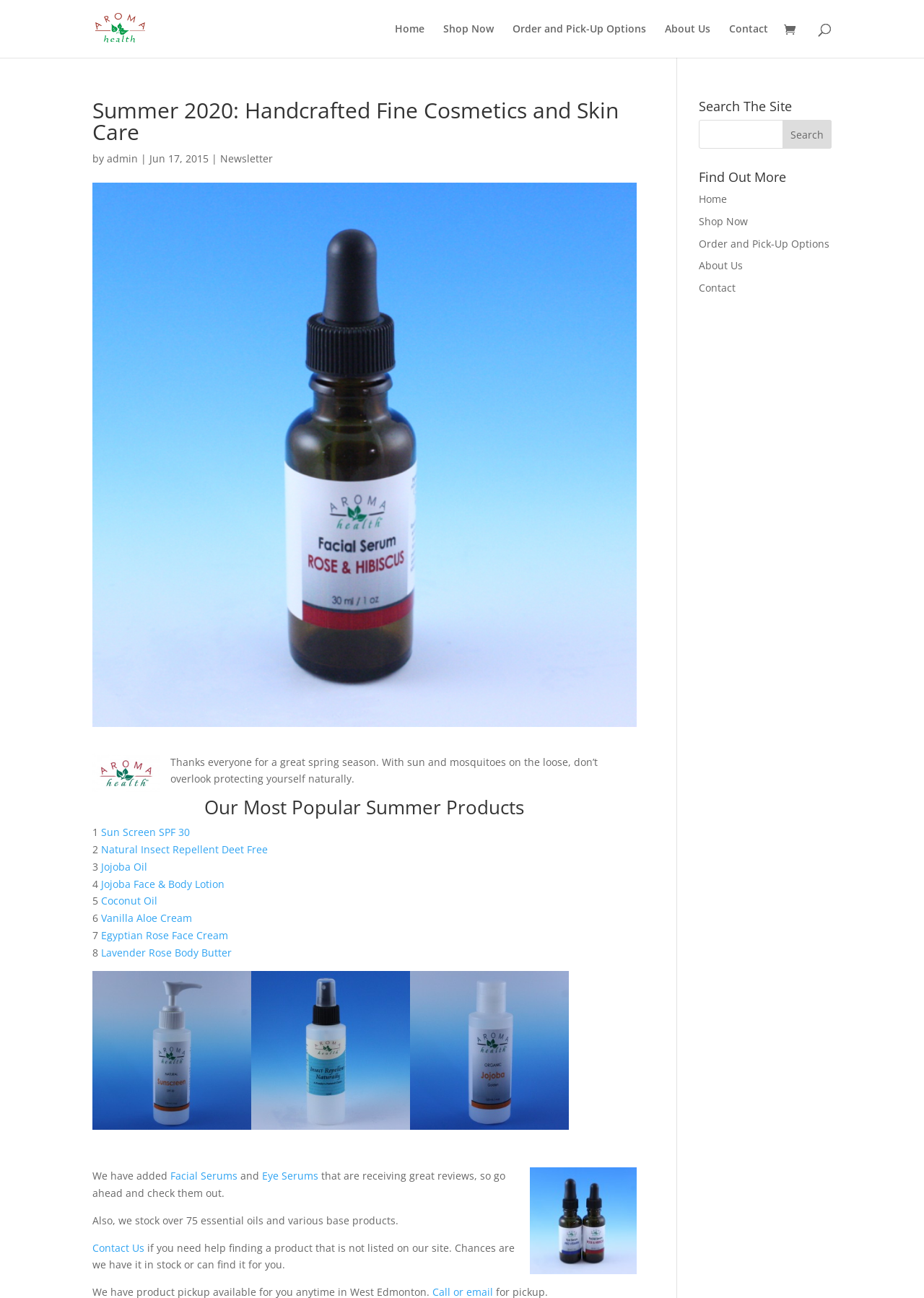Analyze the image and deliver a detailed answer to the question: What is the theme of the products sold by the company?

The webpage mentions 'handcrafted fine cosmetics and skin care' in the title, and the products listed on the webpage, such as sunscreen, insect repellent, and jojoba oil, suggest that the company sells natural cosmetics and skin care products.